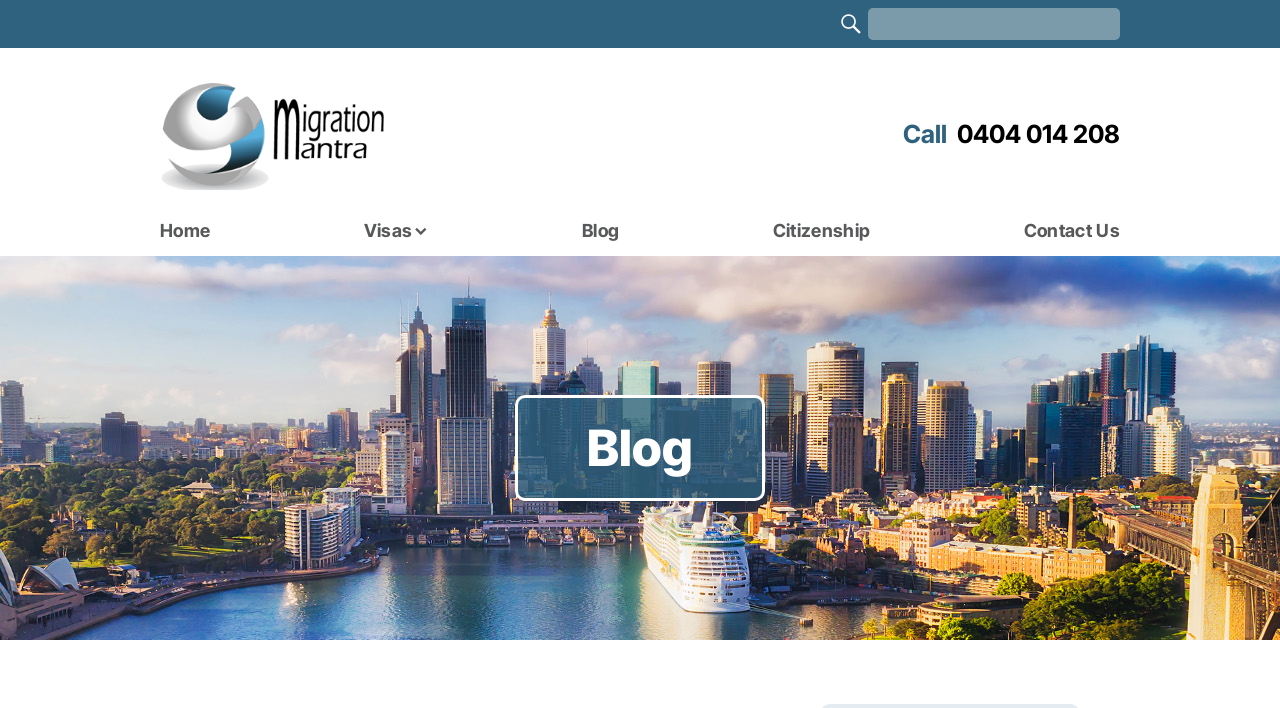Determine the bounding box coordinates of the region I should click to achieve the following instruction: "return to homepage". Ensure the bounding box coordinates are four float numbers between 0 and 1, i.e., [left, top, right, bottom].

[0.125, 0.113, 0.305, 0.268]